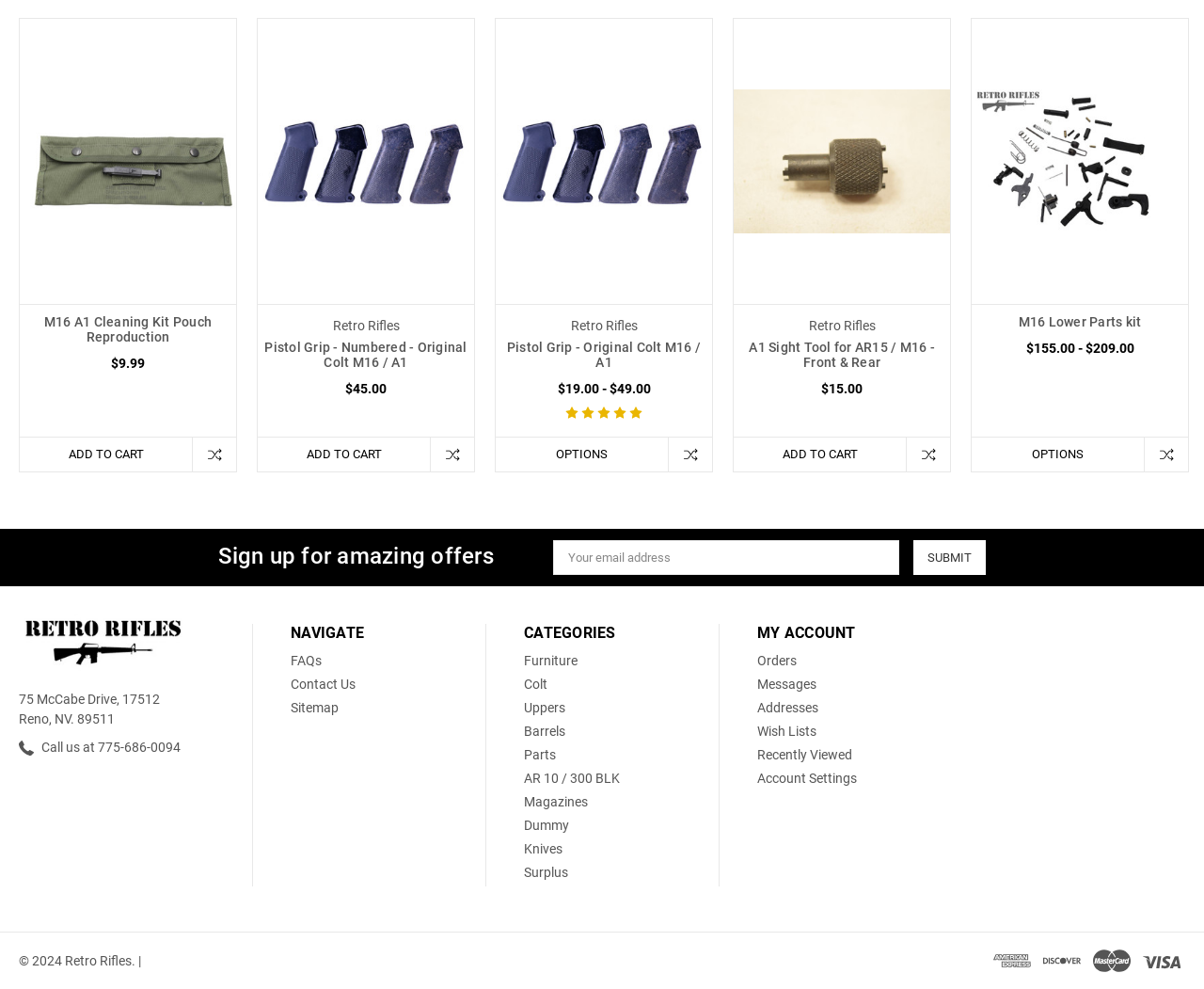Locate the bounding box coordinates of the area you need to click to fulfill this instruction: 'Quick view M16A1 Pistol Grip left to right, New Not Colt, Refurbished,Bakelite, and Worn'. The coordinates must be in the form of four float numbers ranging from 0 to 1: [left, top, right, bottom].

[0.265, 0.203, 0.343, 0.238]